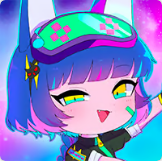Give a one-word or short phrase answer to this question: 
What type of ears is the character wearing?

Bunny-like